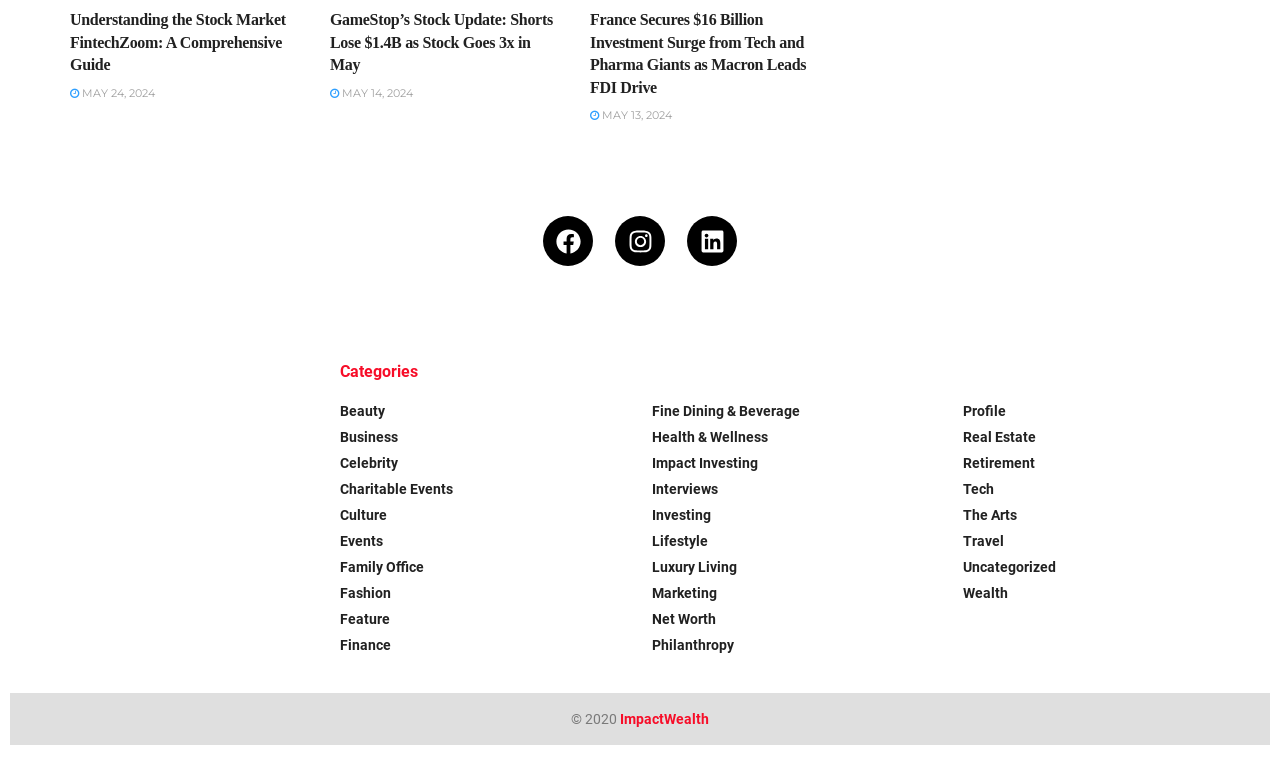How many categories are listed?
Answer the question in a detailed and comprehensive manner.

I counted the categories by looking at the links under the 'Categories' heading, which includes 'Beauty', 'Business', ..., 'Wealth', and 'Uncategorized', totaling 20 categories.